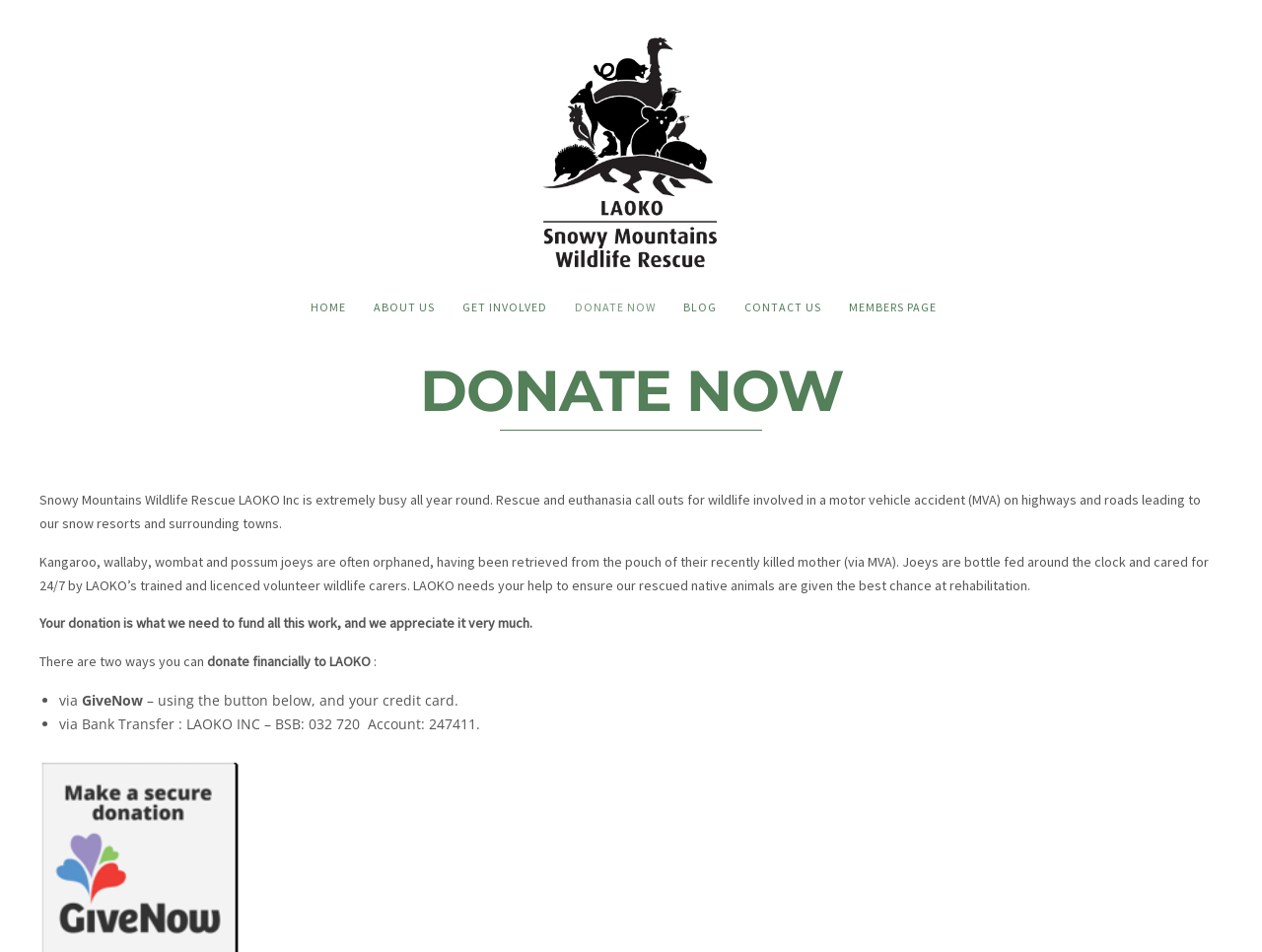Locate the bounding box coordinates of the clickable element to fulfill the following instruction: "Visit Home page". Provide the coordinates as four float numbers between 0 and 1 in the format [left, top, right, bottom].

[0.235, 0.311, 0.285, 0.336]